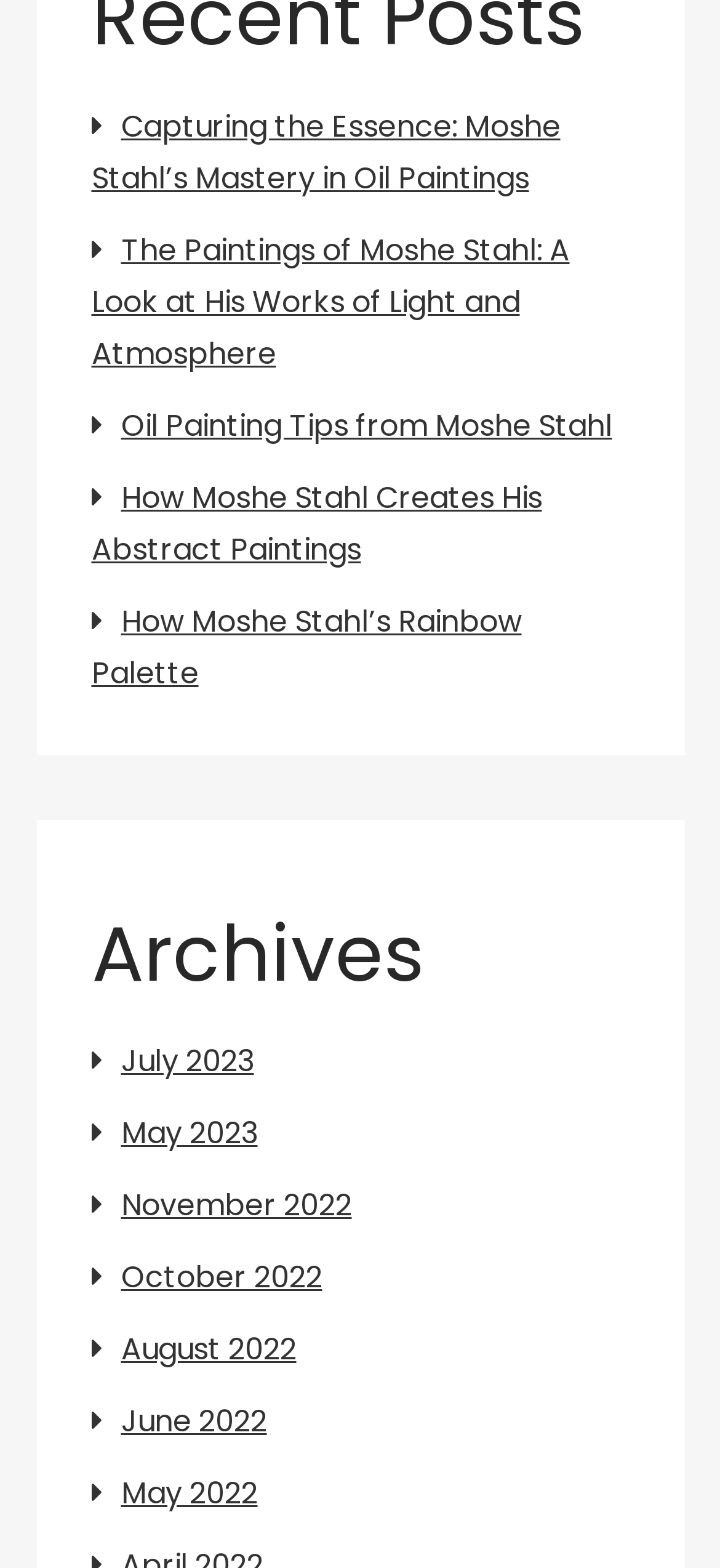Locate the bounding box coordinates of the element that should be clicked to execute the following instruction: "View archives".

[0.127, 0.577, 0.873, 0.641]